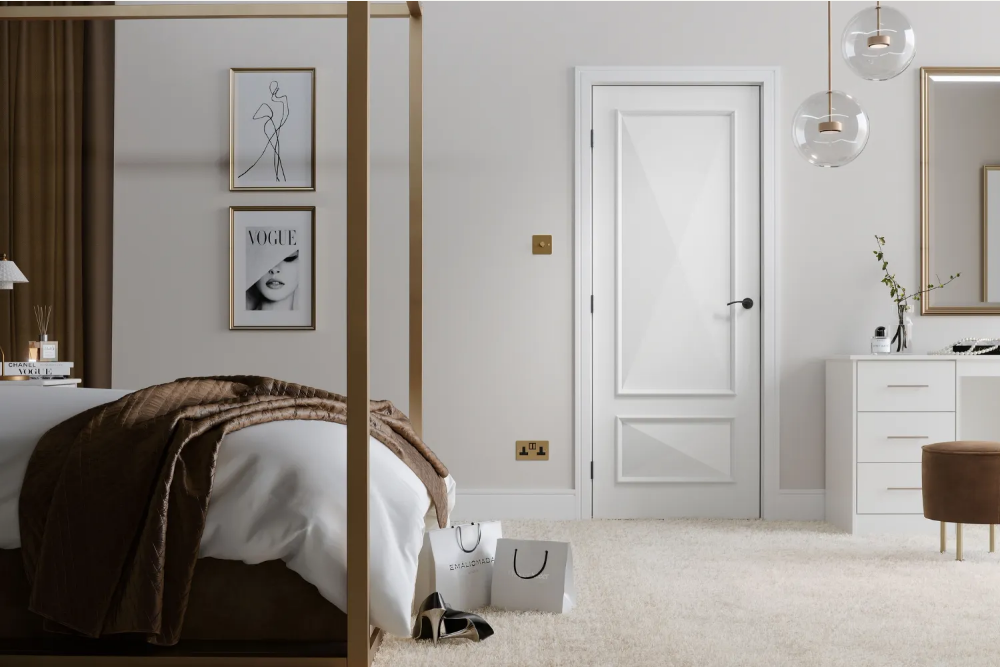How many framed artworks are above the bed?
Refer to the image and give a detailed response to the question.

The caption states that 'two framed artworks hang against a soft beige wall', which includes an artistic line drawing and a striking Vogue cover featuring a glamorous portrait in black and white.